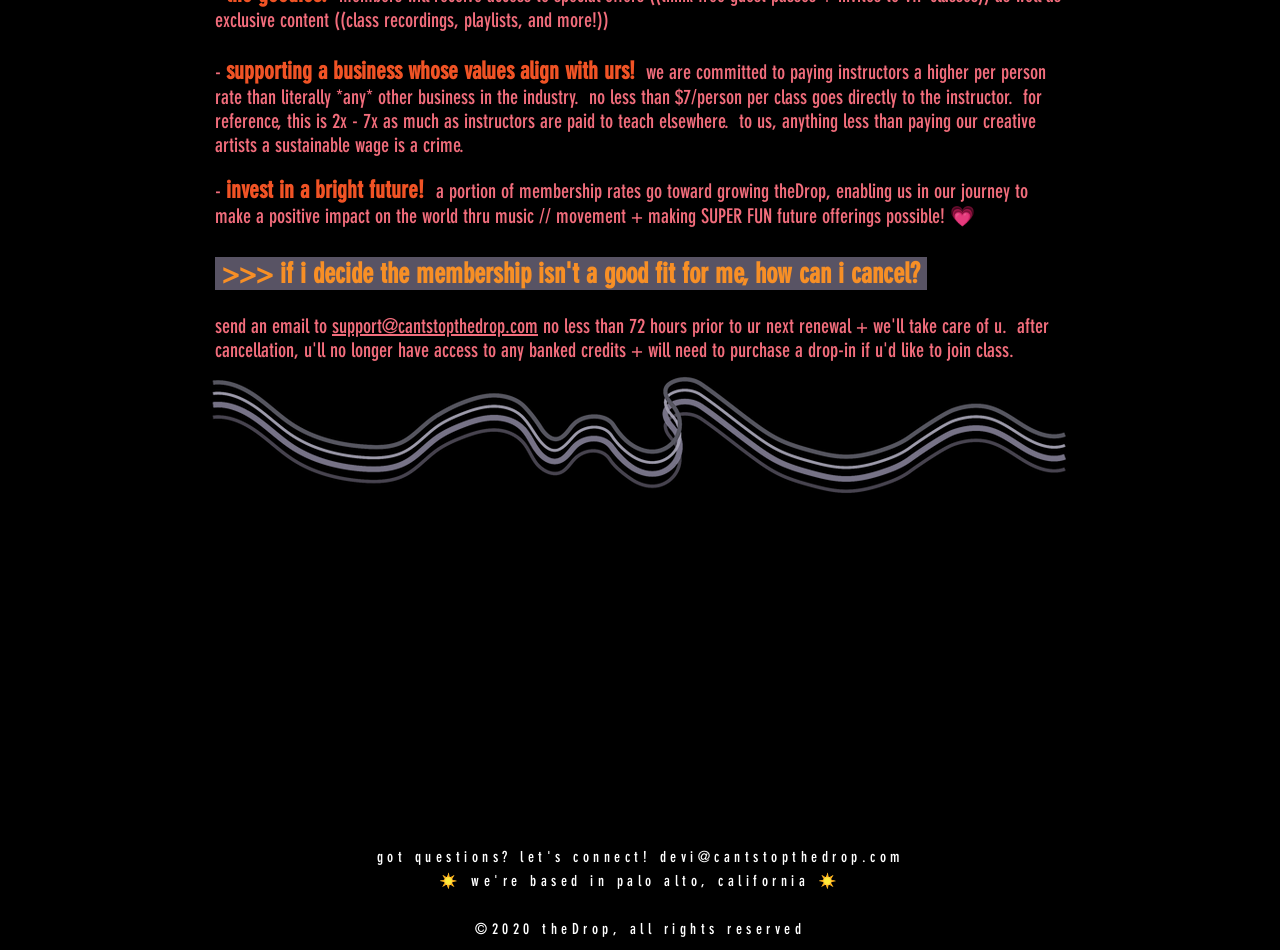What is the minimum rate paid to instructors per class? Analyze the screenshot and reply with just one word or a short phrase.

$7/person